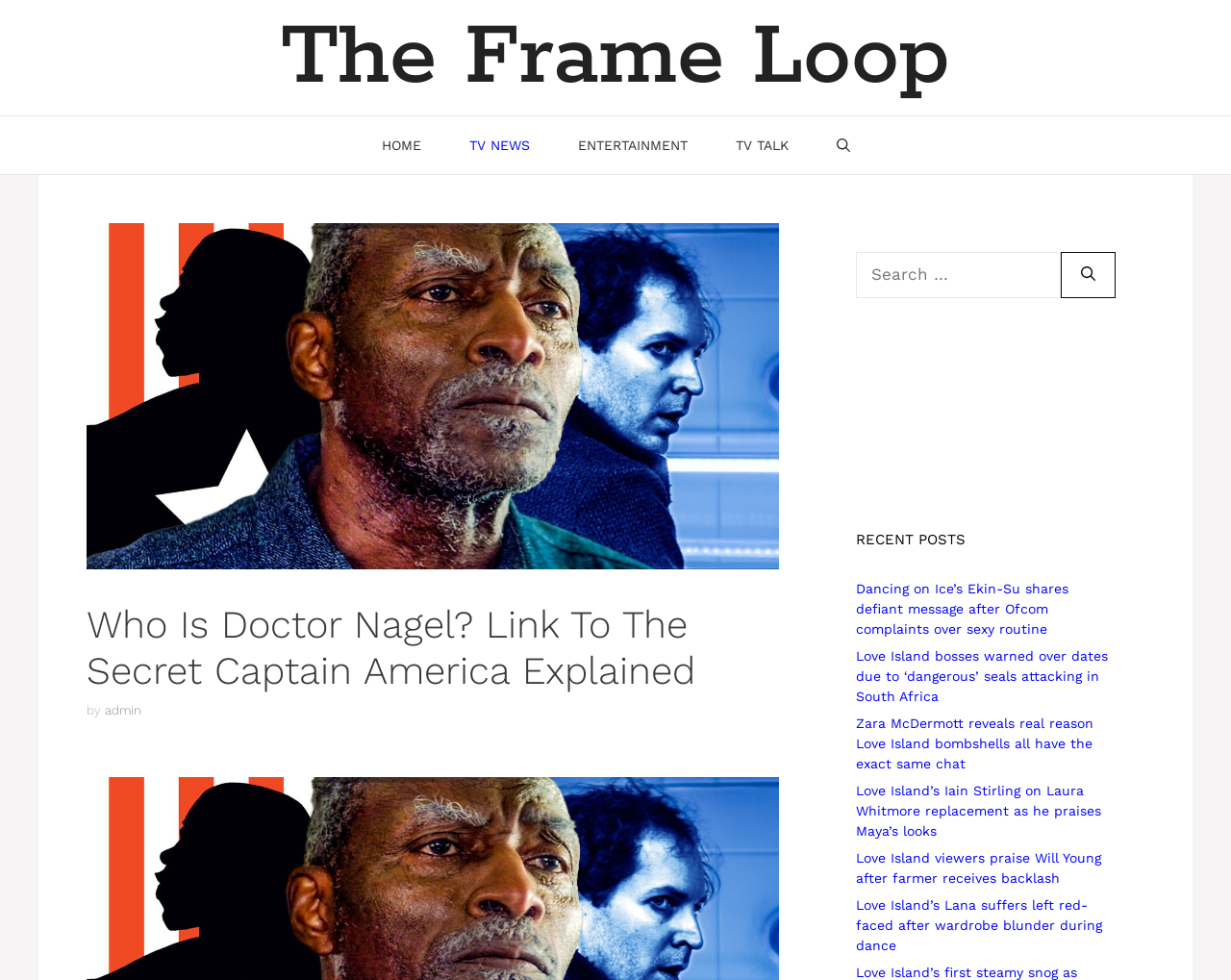What is the topic of the main article?
Carefully analyze the image and provide a thorough answer to the question.

I found the topic of the main article by reading the heading element, which says 'Who Is Doctor Nagel? Link To The Secret Captain America Explained'. This suggests that the article is about Doctor Nagel and his connection to Captain America.